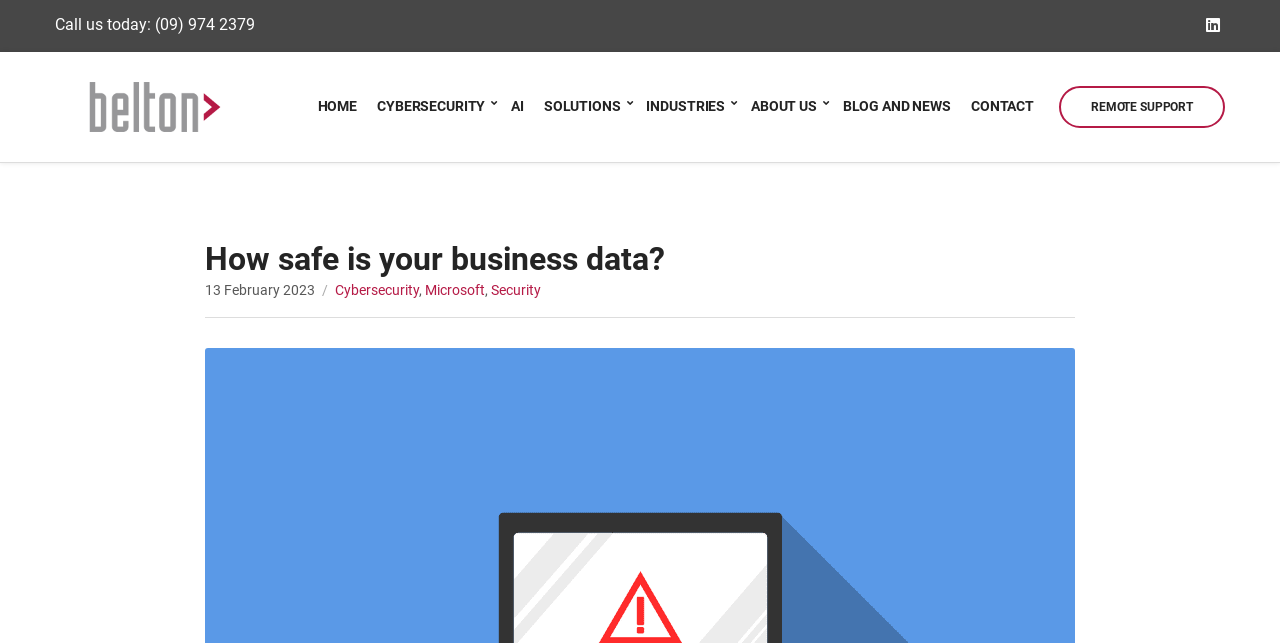What is the topic of the main heading?
Answer with a single word or short phrase according to what you see in the image.

Business data safety